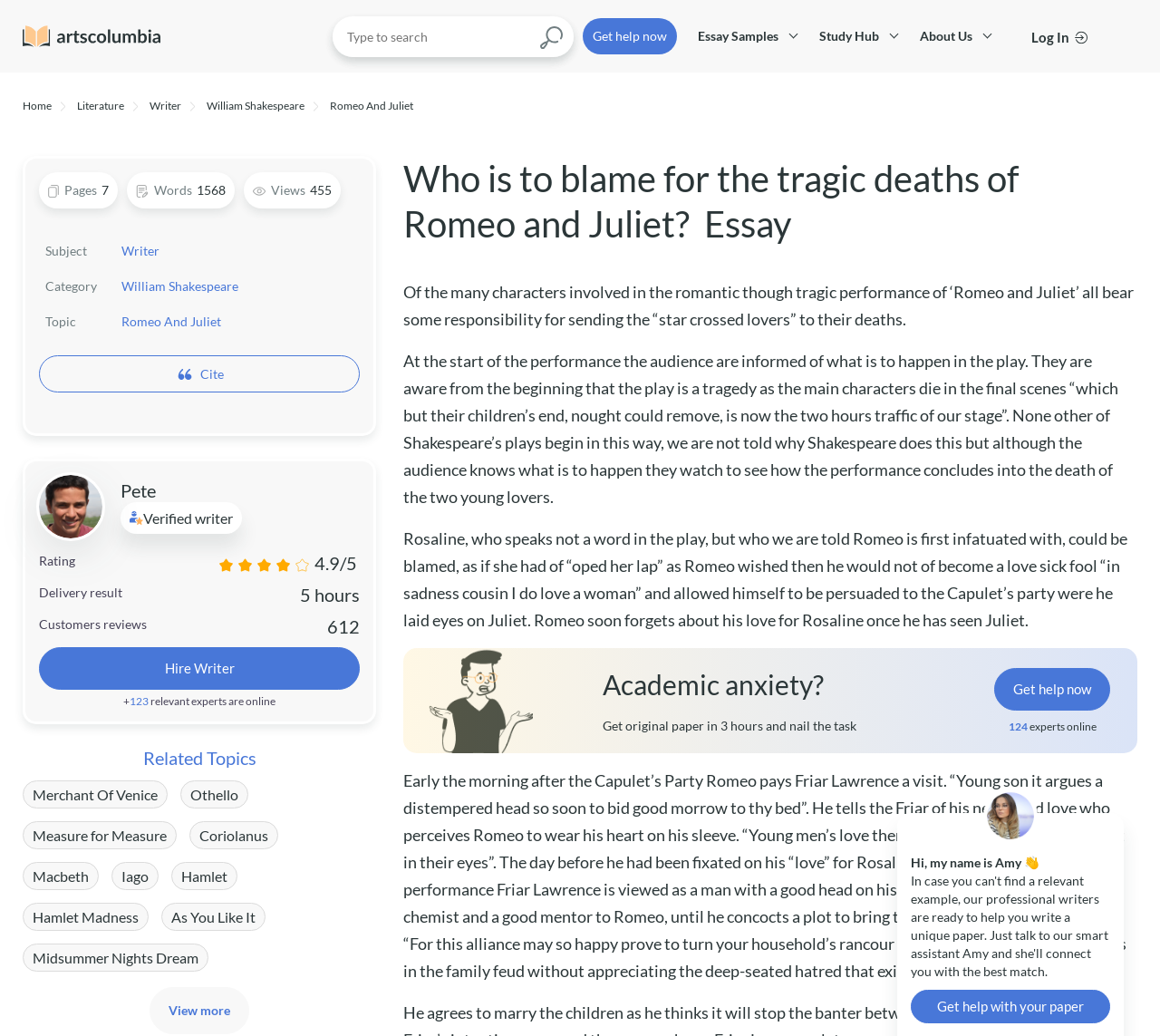What is the rating of the essay?
Could you answer the question in a detailed manner, providing as much information as possible?

The rating can be found in the section where the essay is described. There are five rating stars, and the rating is mentioned as '4.9/5'.